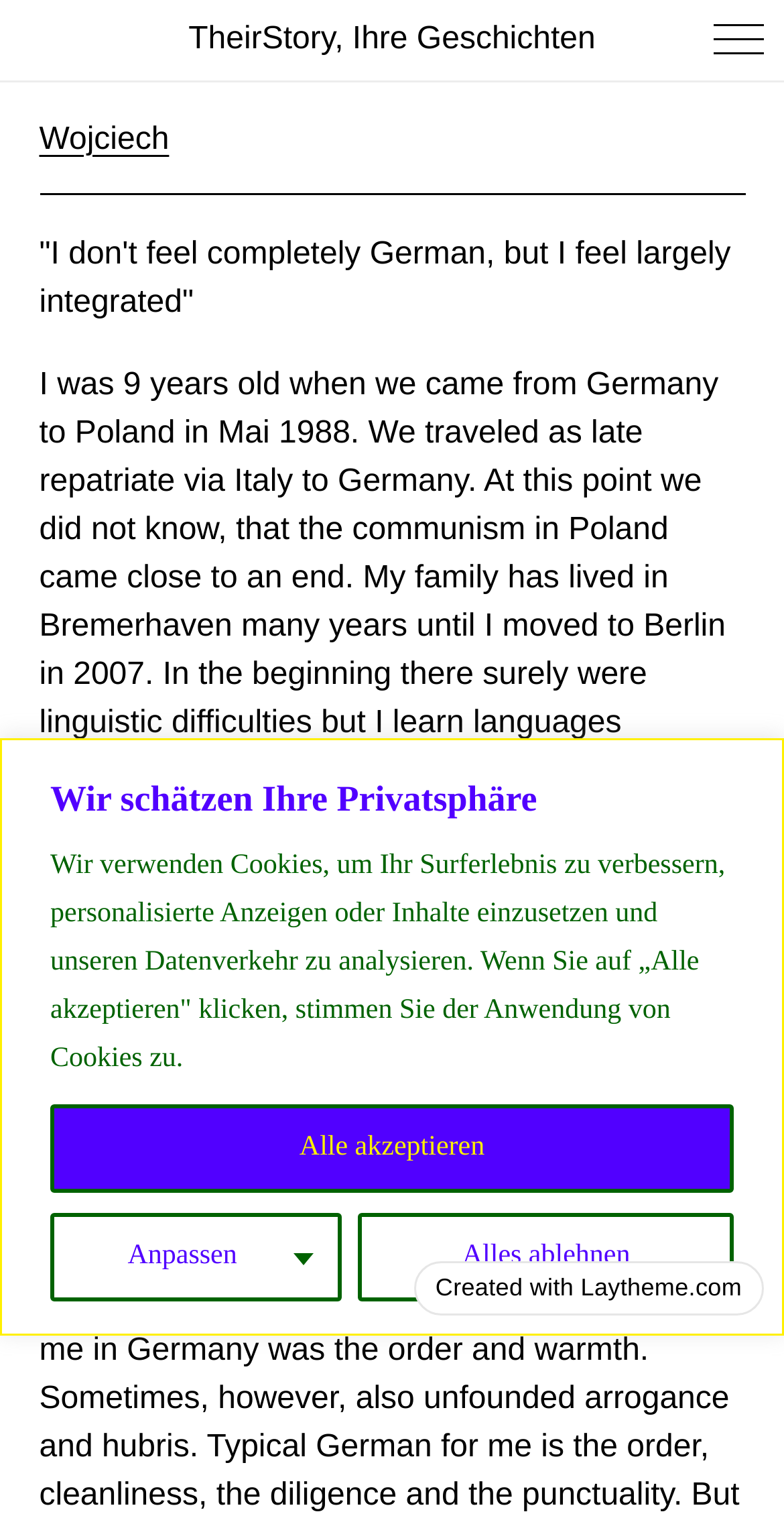Present a detailed account of what is displayed on the webpage.

The webpage is about a socio-cultural exhibition project, specifically featuring an interview with Wojciech in English. At the top of the page, there is a prominent heading "TheirStory, Ihre Geschichten" which is also a link. Below this heading, there is a large section that spans the entire width of the page, containing a message about privacy and cookies. This section has a heading "Wir schätzen Ihre Privatsphäre" and three buttons: "Anpassen", "Alles ablehnen", and "Alle akzeptieren". The buttons are aligned horizontally, with "Anpassen" and "Alle akzeptieren" on the left and right sides, respectively, and "Alles ablehnen" in the middle.

Below the privacy section, there is a link "Created with Laytheme.com" at the bottom right corner of the page. Above this link, there is a heading "Wojciech" which is also a link. This heading is followed by a quote from Wojciech, "I don't feel completely German, but I feel largely integrated", which is displayed prominently on the page. The quote is centered and takes up most of the page's width.